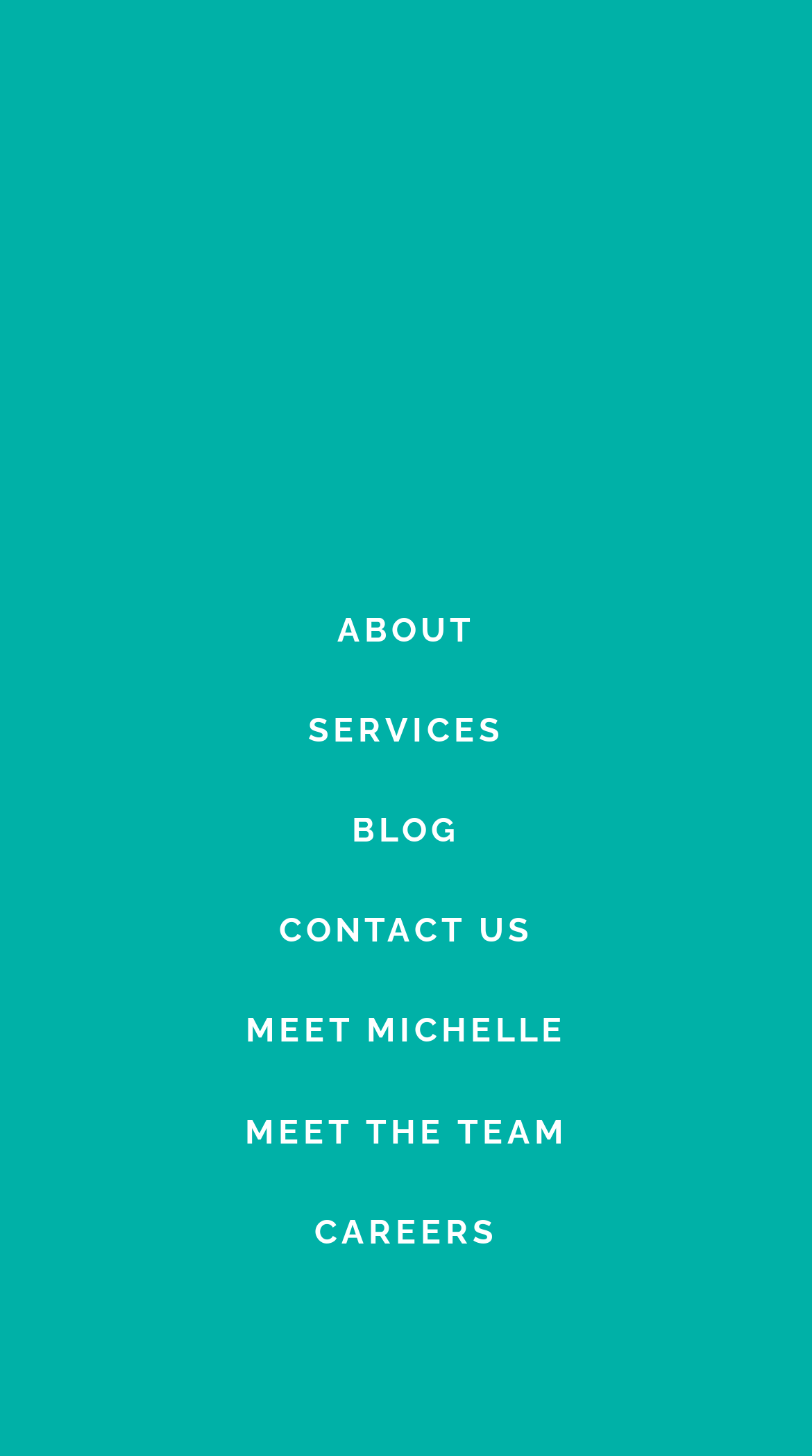Specify the bounding box coordinates of the area to click in order to execute this command: 'check the Canadian Choice Award Winner Badge'. The coordinates should consist of four float numbers ranging from 0 to 1, and should be formatted as [left, top, right, bottom].

[0.622, 0.051, 0.878, 0.194]